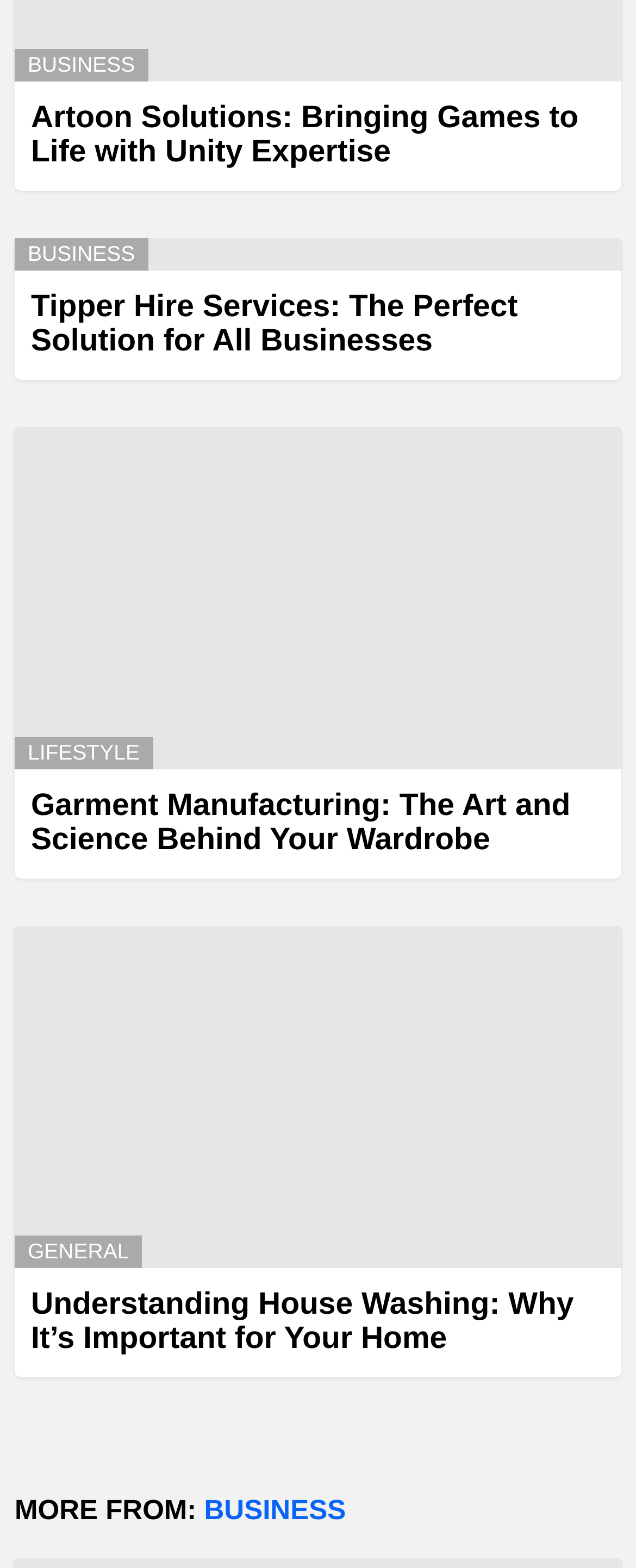Show me the bounding box coordinates of the clickable region to achieve the task as per the instruction: "View book details on Amazon".

None